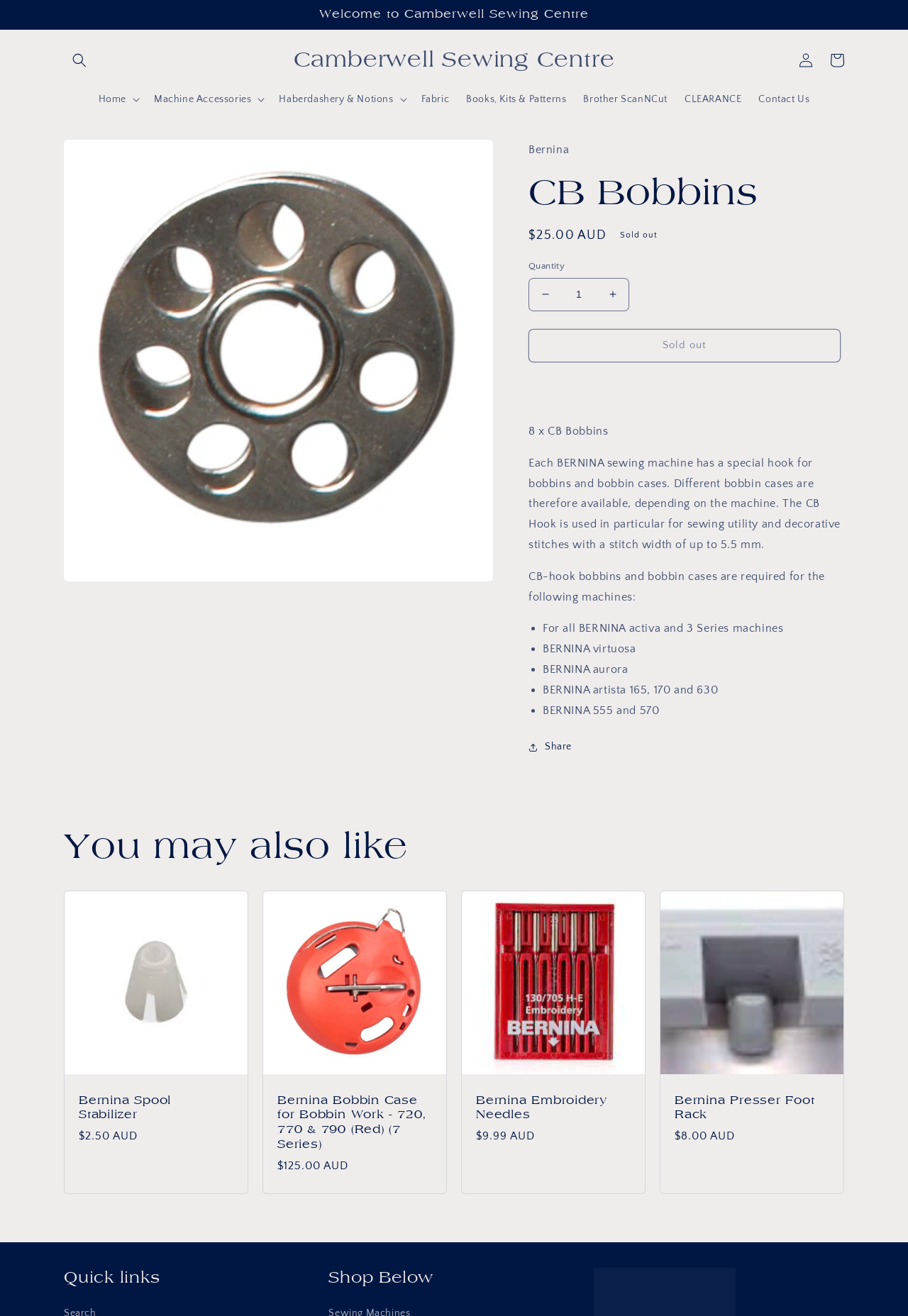Determine the bounding box coordinates of the element that should be clicked to execute the following command: "Share product information".

[0.582, 0.561, 0.63, 0.575]